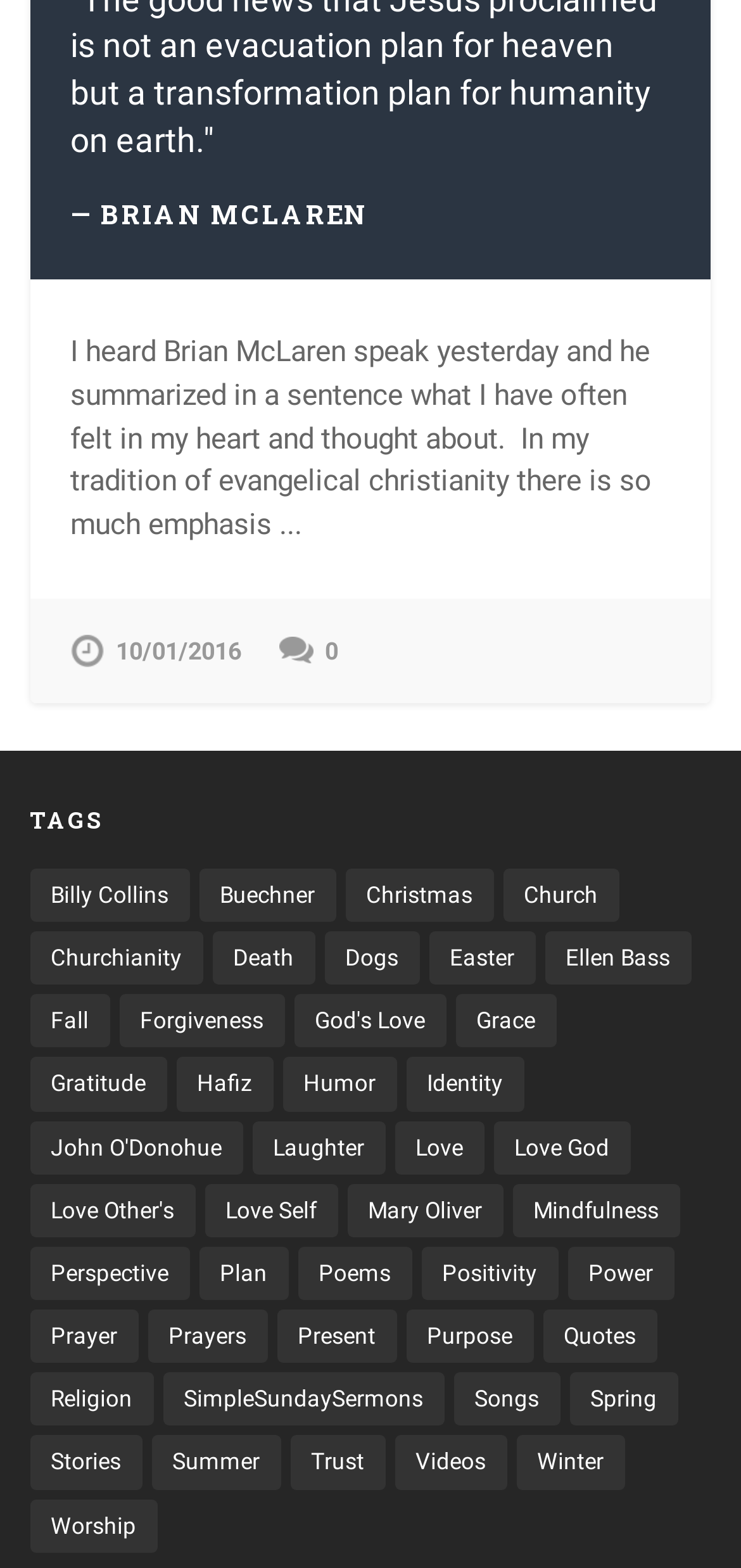Determine the bounding box coordinates of the region to click in order to accomplish the following instruction: "View posts tagged as 'Billy Collins'". Provide the coordinates as four float numbers between 0 and 1, specifically [left, top, right, bottom].

[0.04, 0.554, 0.255, 0.588]